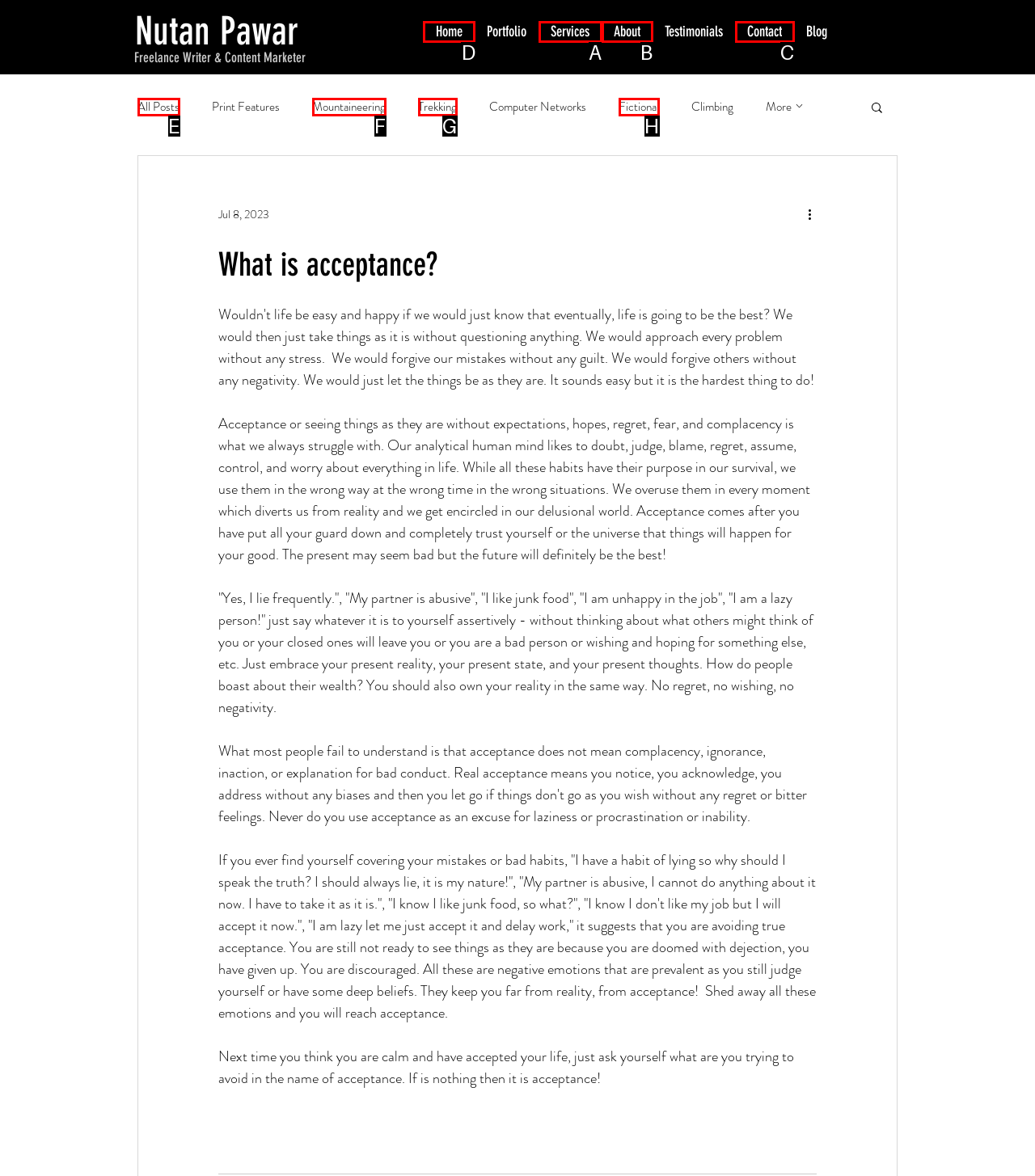For the task: Click the 'Home' link, tell me the letter of the option you should click. Answer with the letter alone.

D